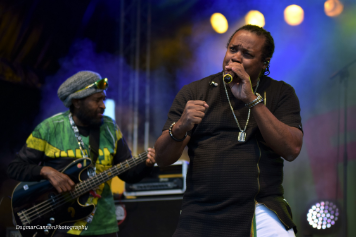What is the atmosphere of the scene?
Using the visual information, answer the question in a single word or phrase.

Festive